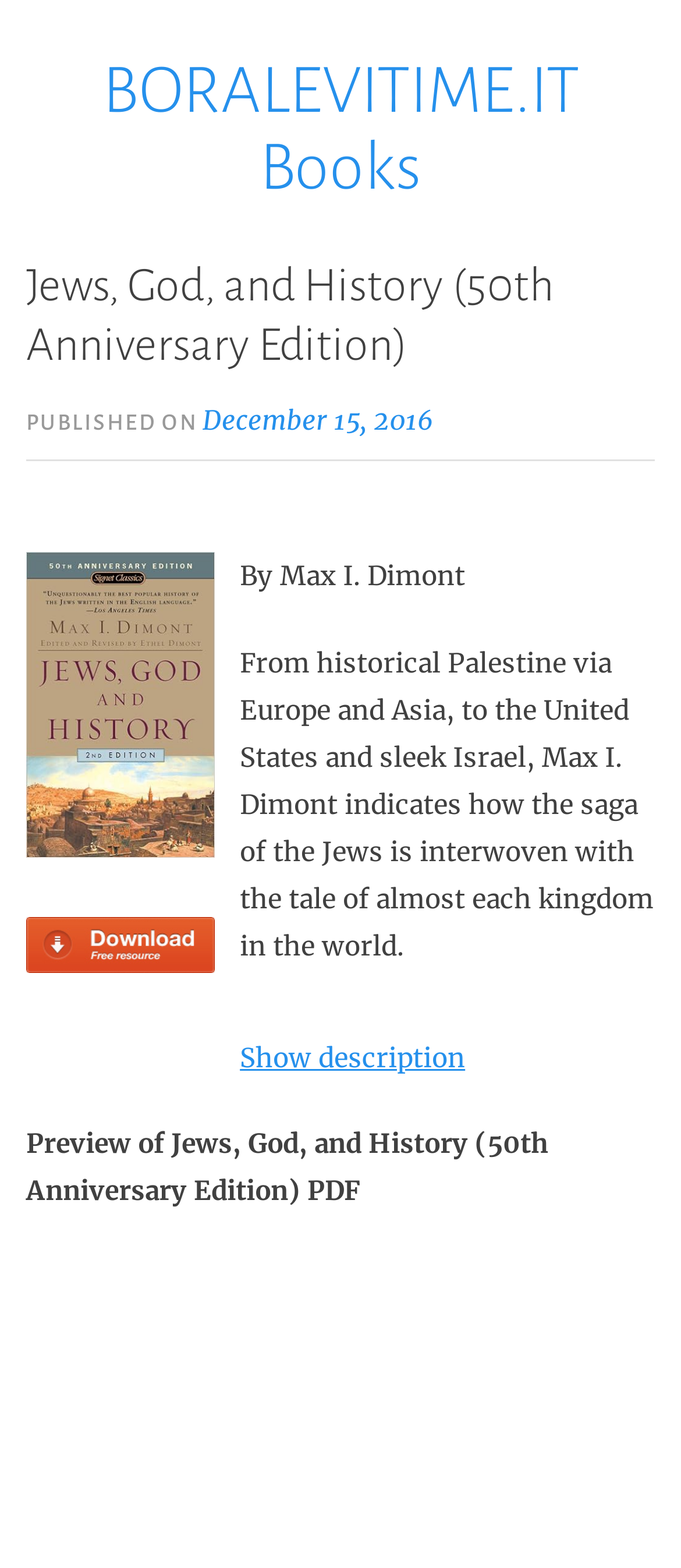Create an in-depth description of the webpage, covering main sections.

The webpage appears to be a book description page, specifically for "Jews, God, and History (50th Anniversary Edition)" by Max I. Dimont. At the top, there is a link to "Skip to content" followed by the website's title "BORALEVITIME.IT Books". 

Below the website title, there is a header section that contains the book title "Jews, God, and History (50th Anniversary Edition)" in a large font, along with the publication date "December 15, 2016". 

To the right of the book title, there is a small image. Below the image, there is a link to download the book in PDF format, accompanied by a small icon. 

The author's name, "By Max I. Dimont", is displayed below the download link. A brief book description follows, which summarizes the book's content, stating that it explores the saga of the Jews and their connections to various kingdoms around the world. 

Further down, there is a link to "Show description", which likely expands the book description. Finally, there is a preview of the book's PDF content.